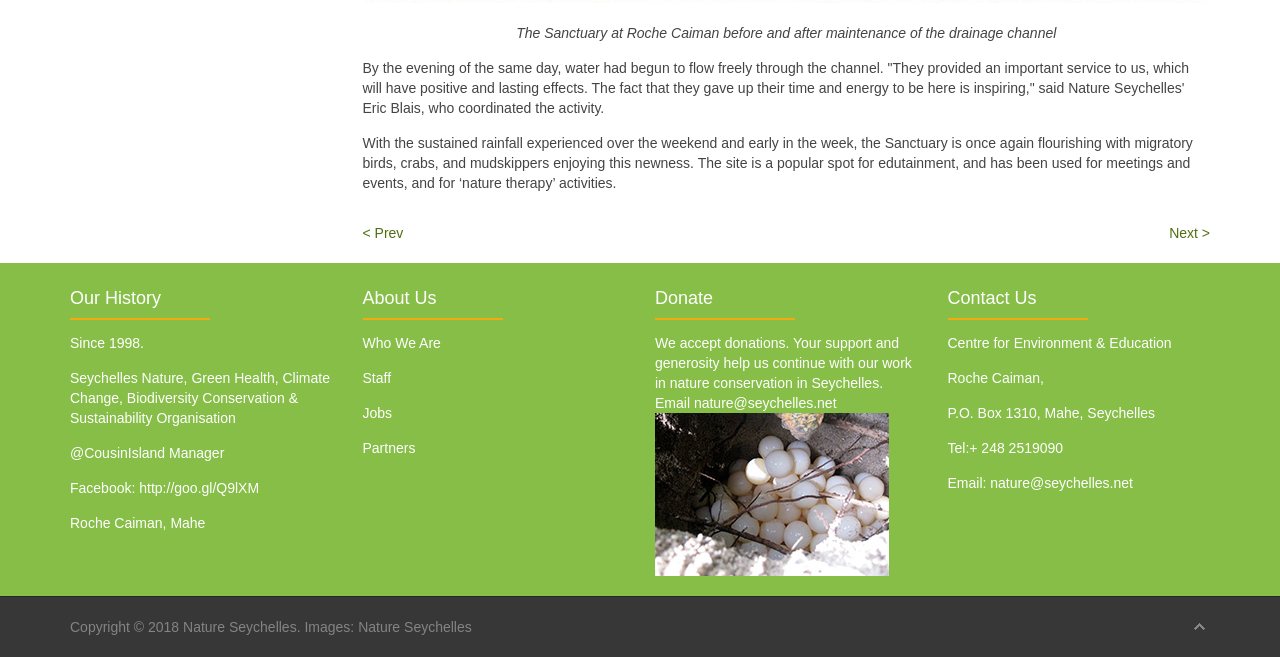What is the year of copyright for the website?
Please answer the question as detailed as possible.

The year of copyright for the website can be found at the bottom of the webpage, where it is mentioned as 'Copyright © 2018 Nature Seychelles'.